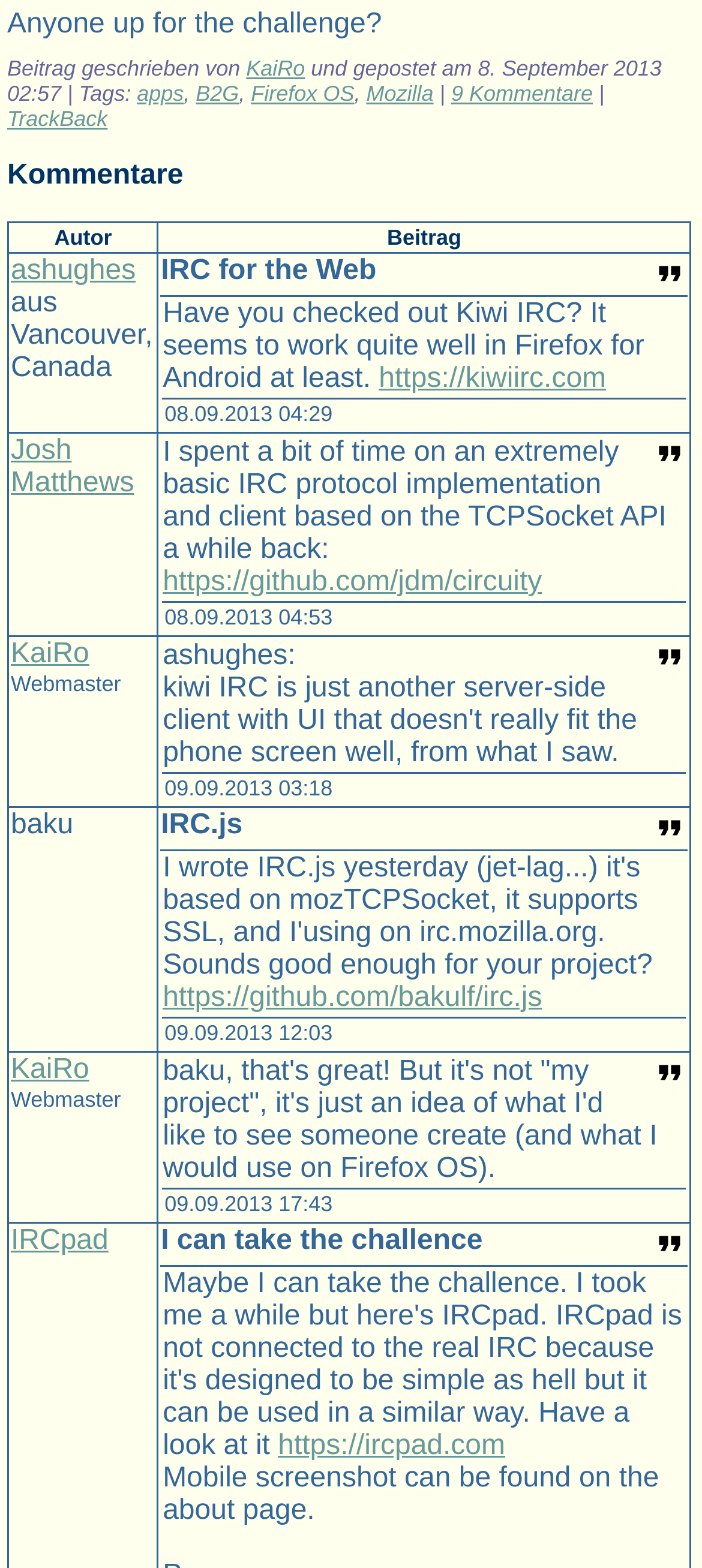Find the bounding box coordinates for the element that must be clicked to complete the instruction: "View the post of ashughes". The coordinates should be four float numbers between 0 and 1, indicated as [left, top, right, bottom].

[0.012, 0.161, 0.225, 0.276]